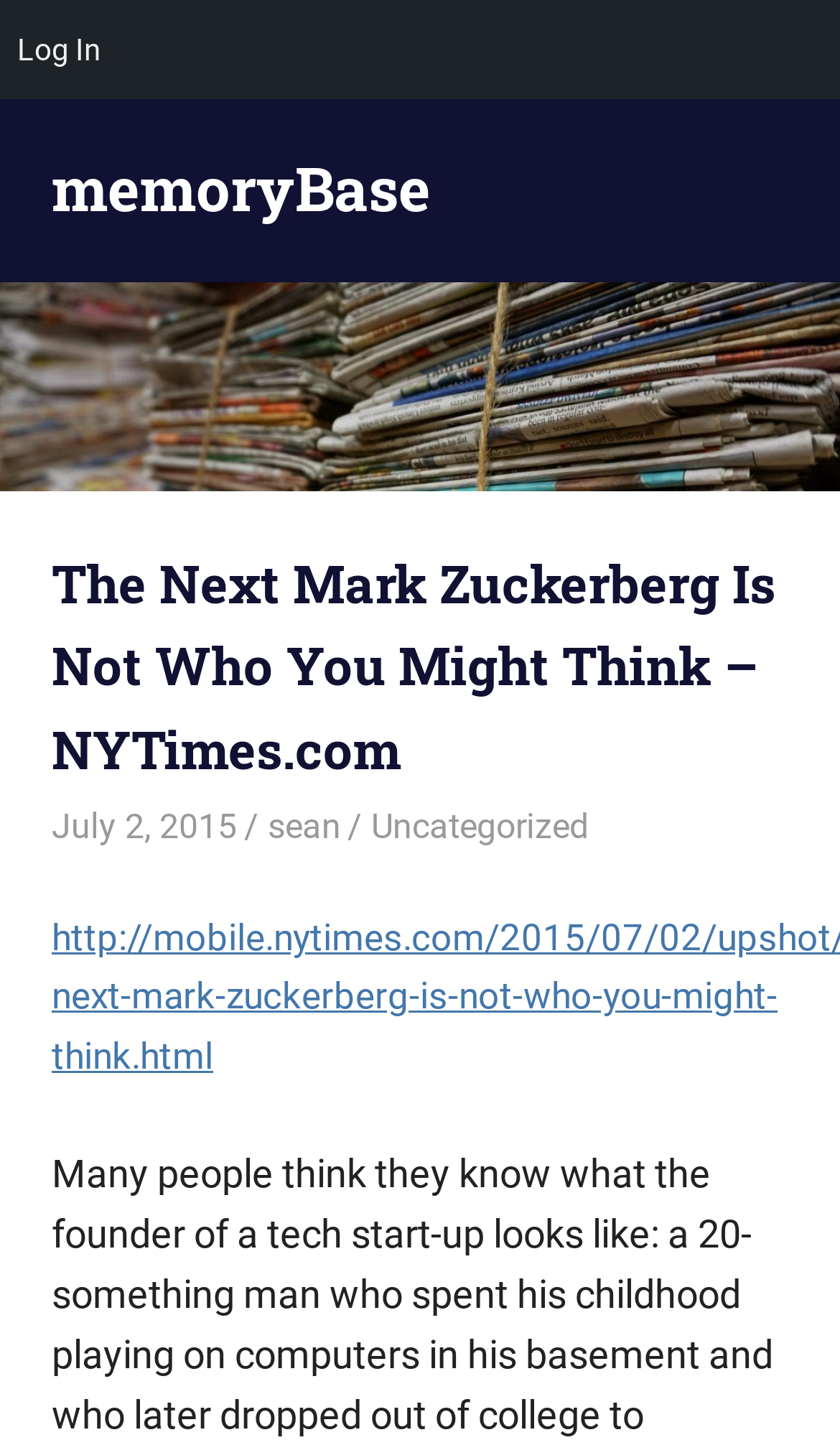Locate the heading on the webpage and return its text.

The Next Mark Zuckerberg Is Not Who You Might Think – NYTimes.com